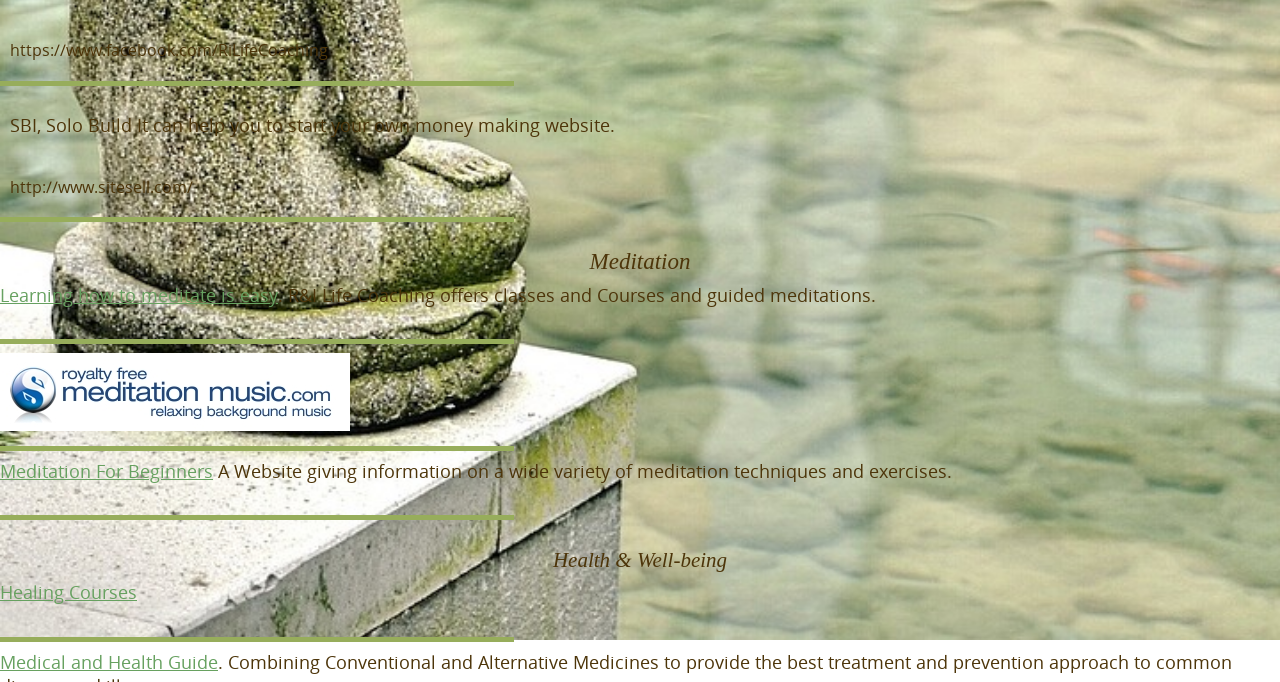Extract the bounding box coordinates of the UI element described by: "Medical and Health Guide". The coordinates should include four float numbers ranging from 0 to 1, e.g., [left, top, right, bottom].

[0.0, 0.953, 0.17, 0.989]